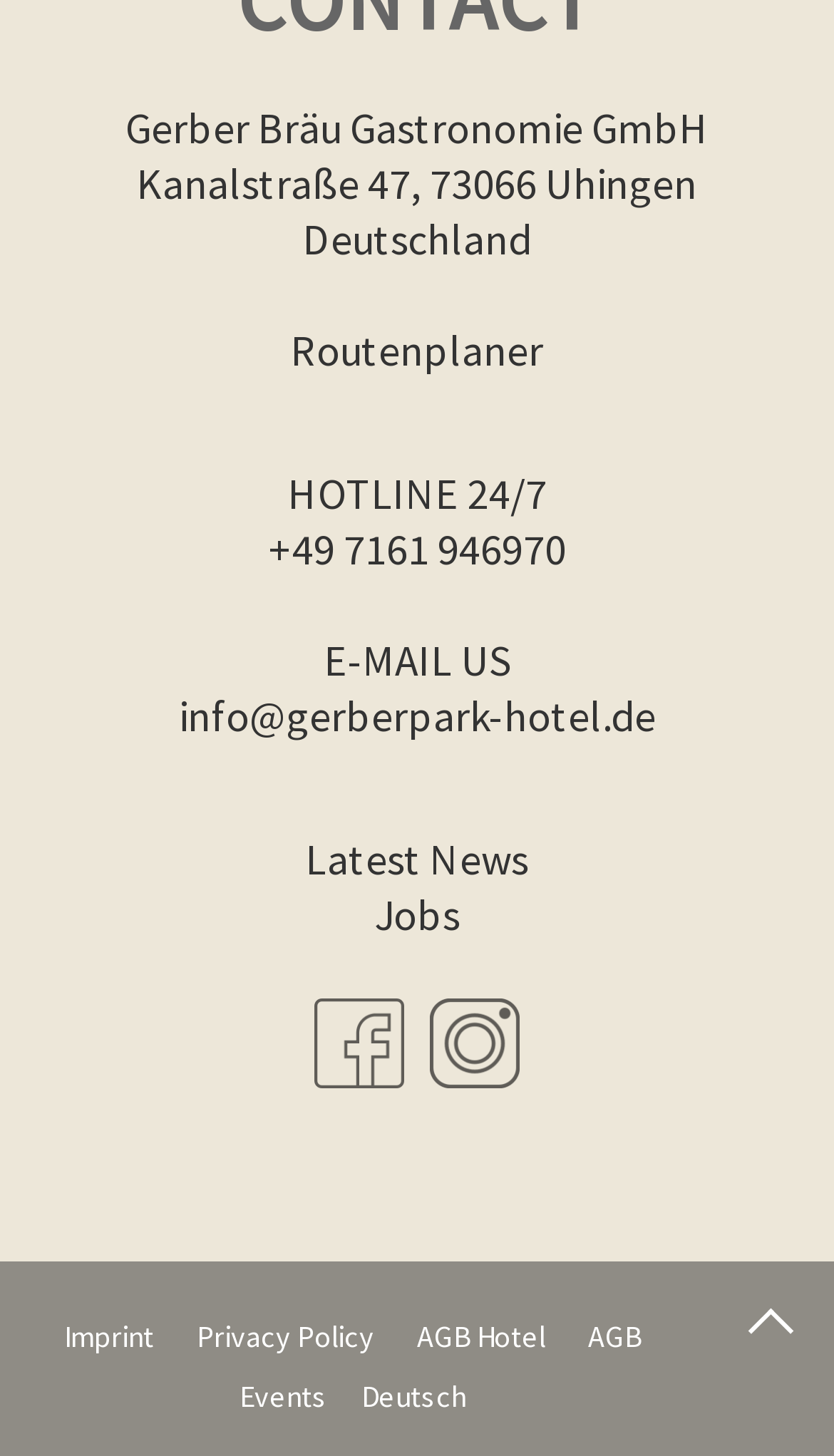Show the bounding box coordinates of the region that should be clicked to follow the instruction: "Call hotline."

[0.322, 0.359, 0.678, 0.396]